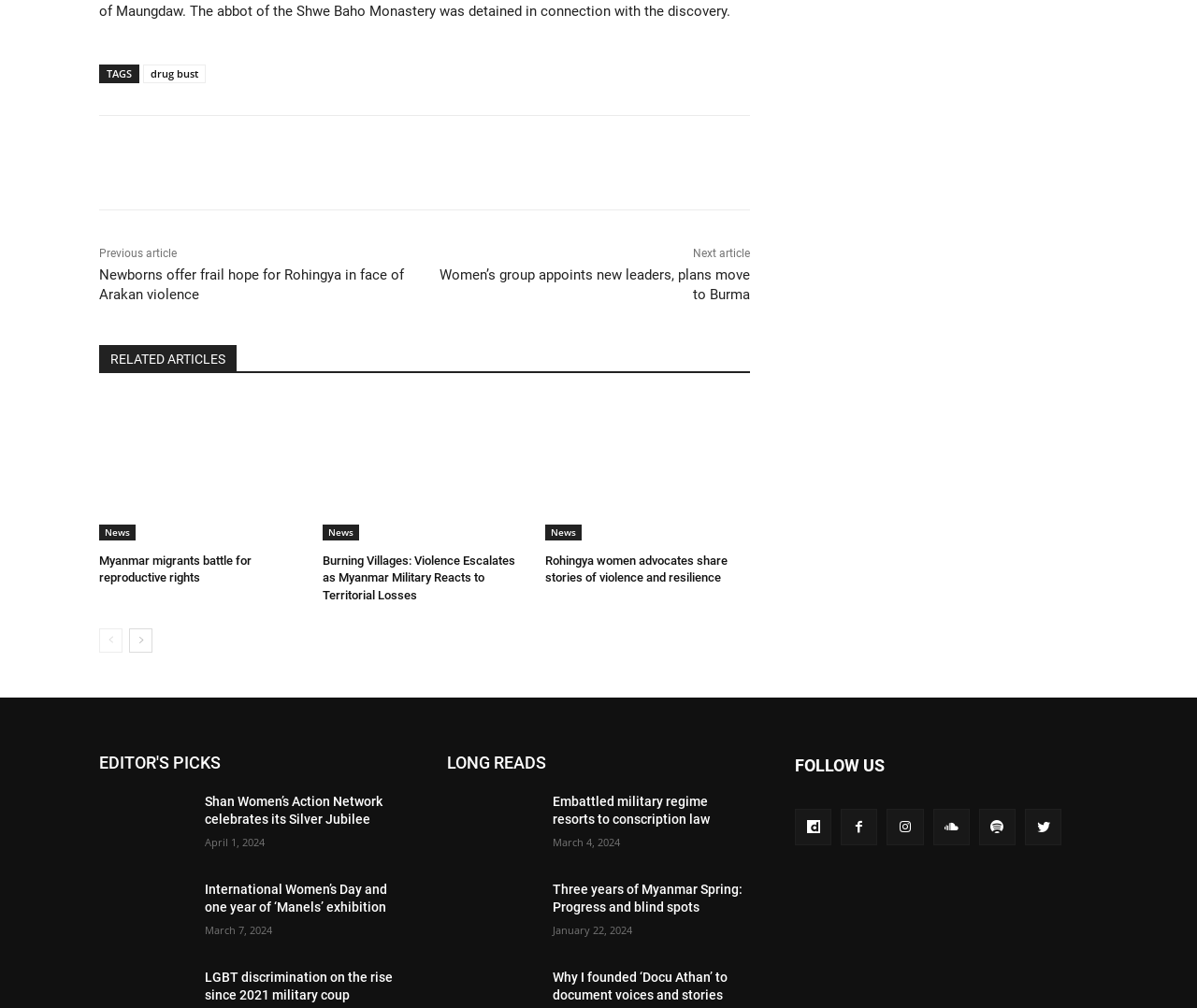Determine the bounding box coordinates of the area to click in order to meet this instruction: "Go to the 'Imprint' page".

None